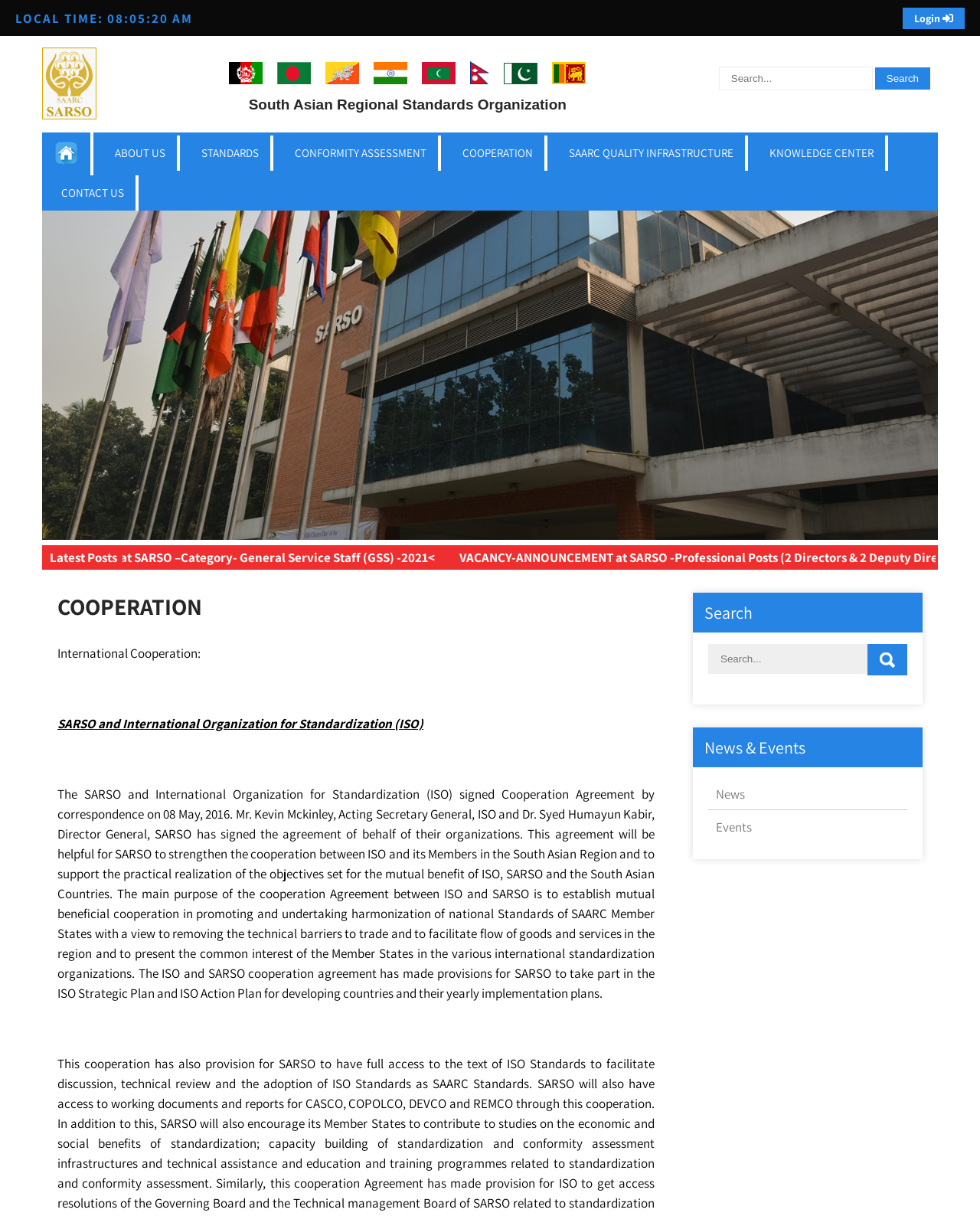Provide a brief response in the form of a single word or phrase:
What is the purpose of the cooperation agreement between ISO and SARSO?

To remove technical barriers to trade